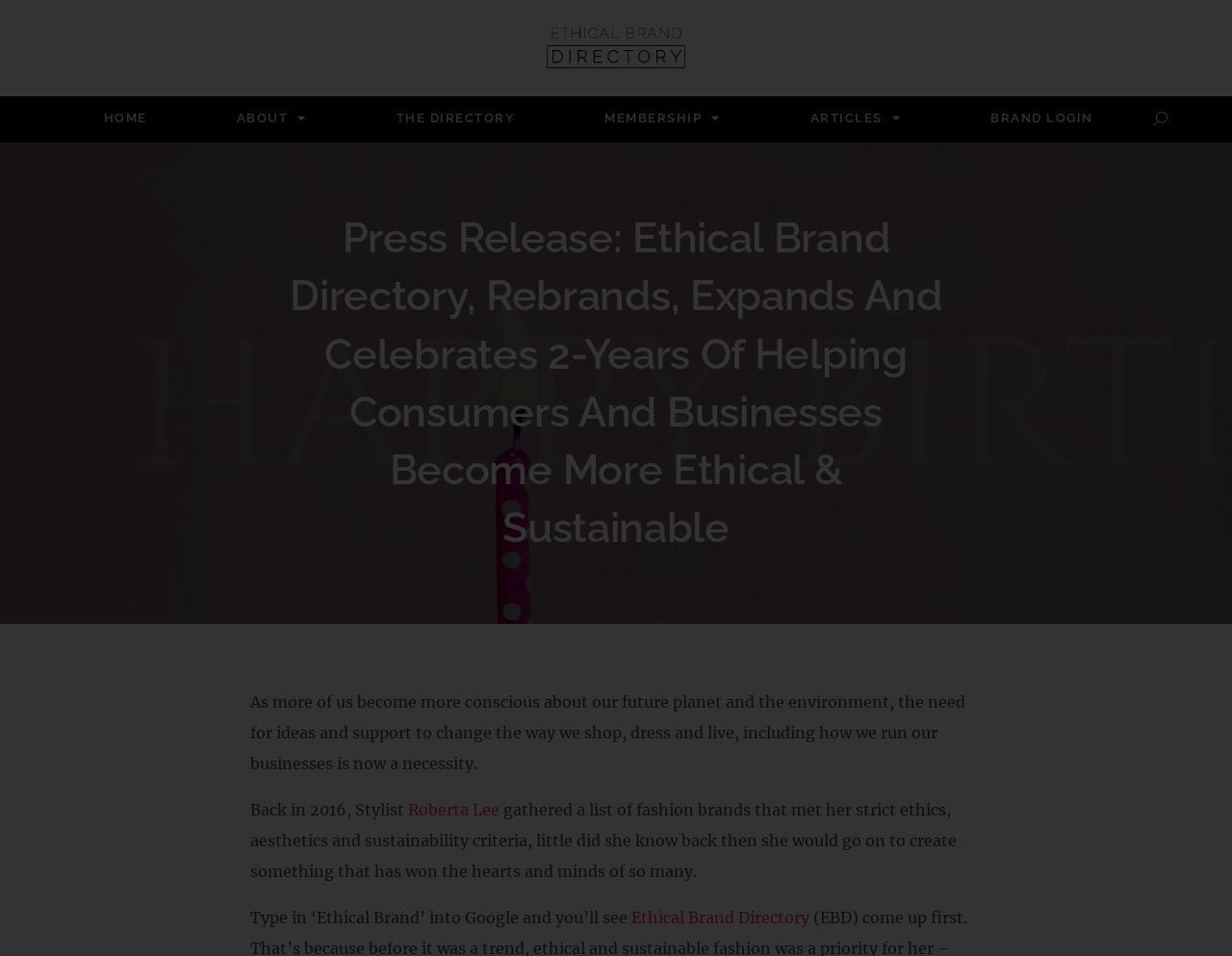Find the bounding box coordinates for the area that should be clicked to accomplish the instruction: "Go to Bocconi shop".

None